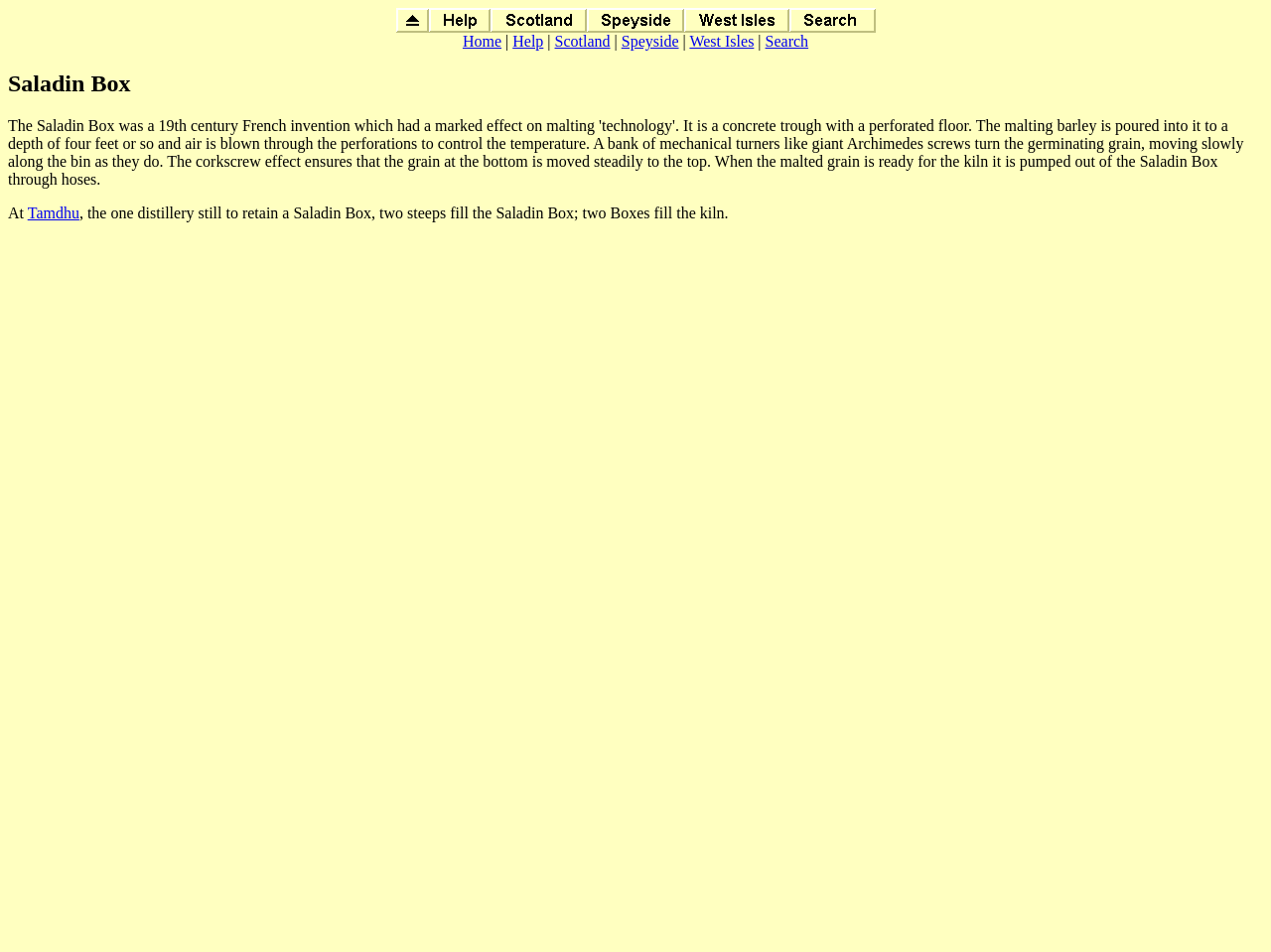How many links are there in the navigation toolbar?
Using the image, give a concise answer in the form of a single word or short phrase.

5